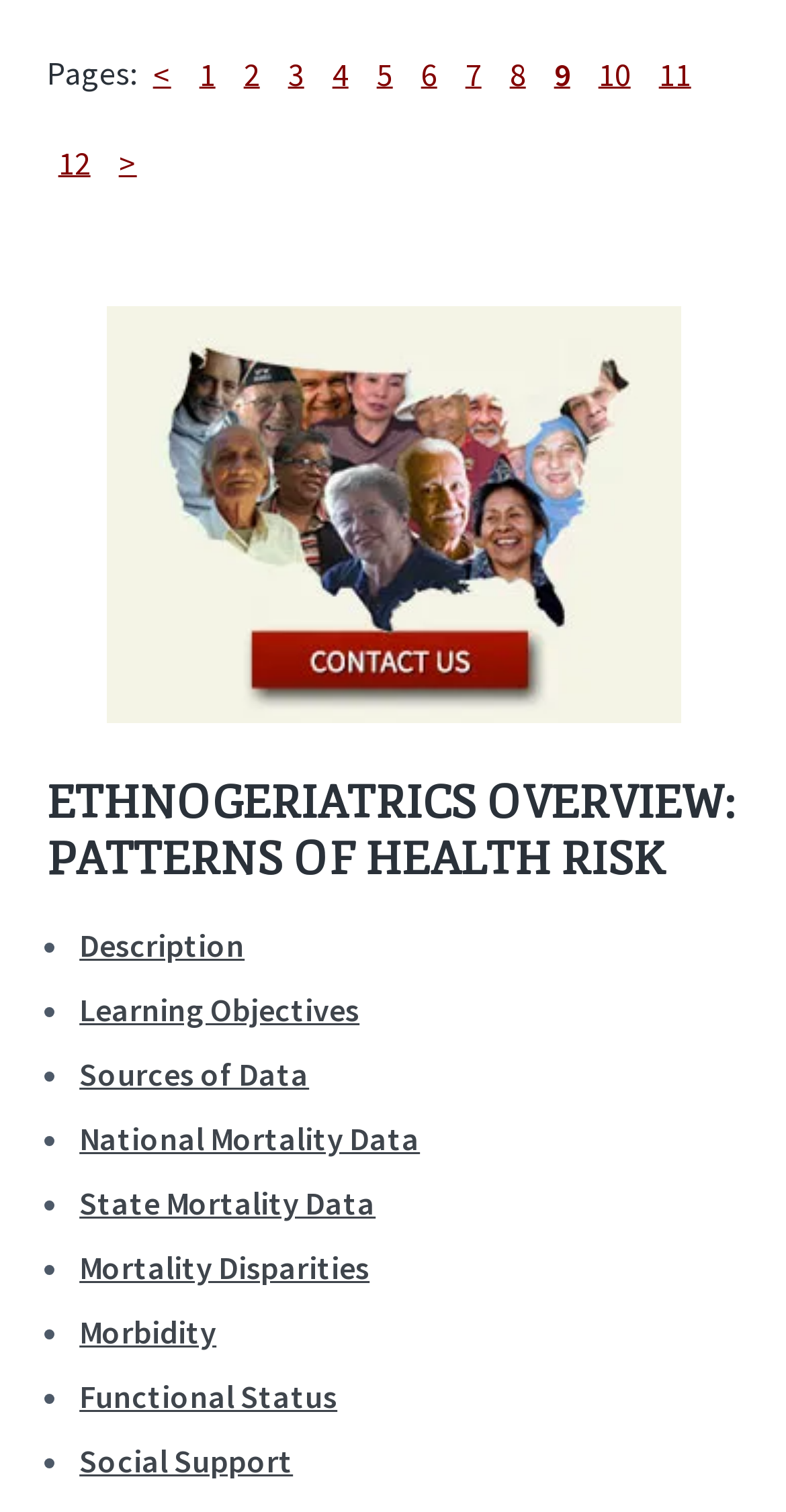What is the title of the primary sidebar?
With the help of the image, please provide a detailed response to the question.

The primary sidebar is located on the right side of the page and has a heading 'Primary Sidebar'. Below the heading, there is a link 'Culturemed Image' and an image with the same description.